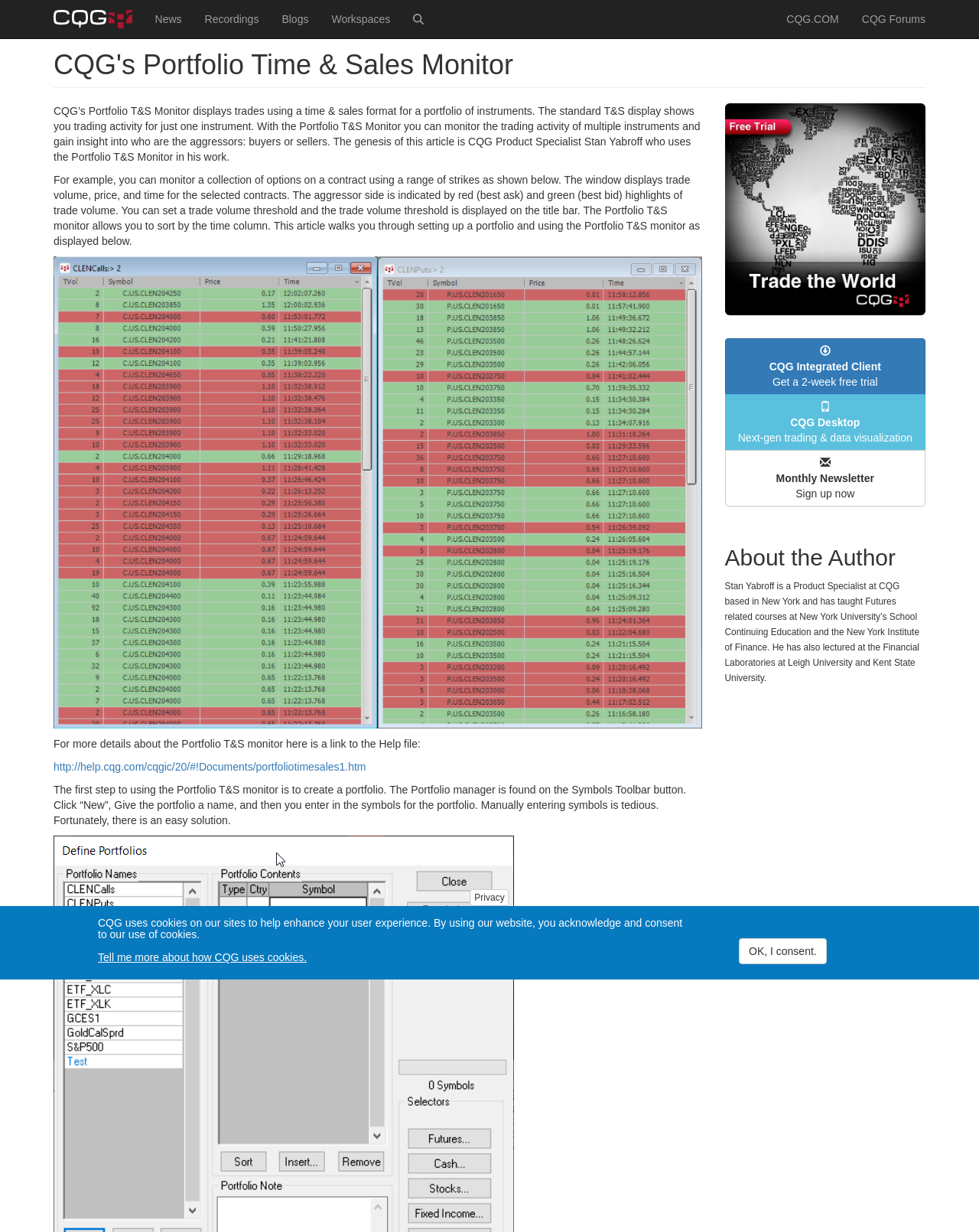Point out the bounding box coordinates of the section to click in order to follow this instruction: "Search for something".

[0.41, 0.0, 0.445, 0.031]